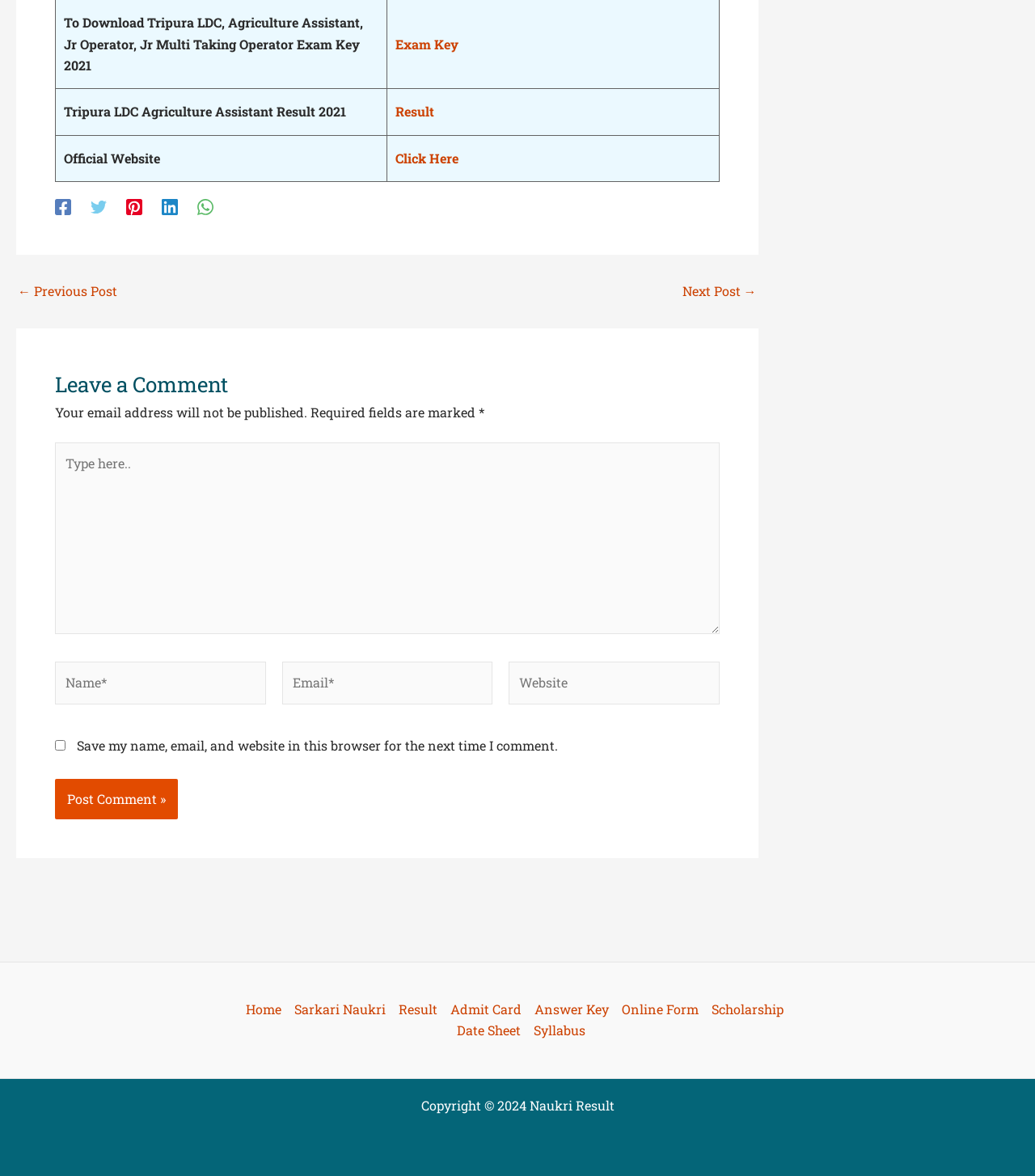Show the bounding box coordinates for the HTML element described as: "Result".

[0.382, 0.088, 0.42, 0.102]